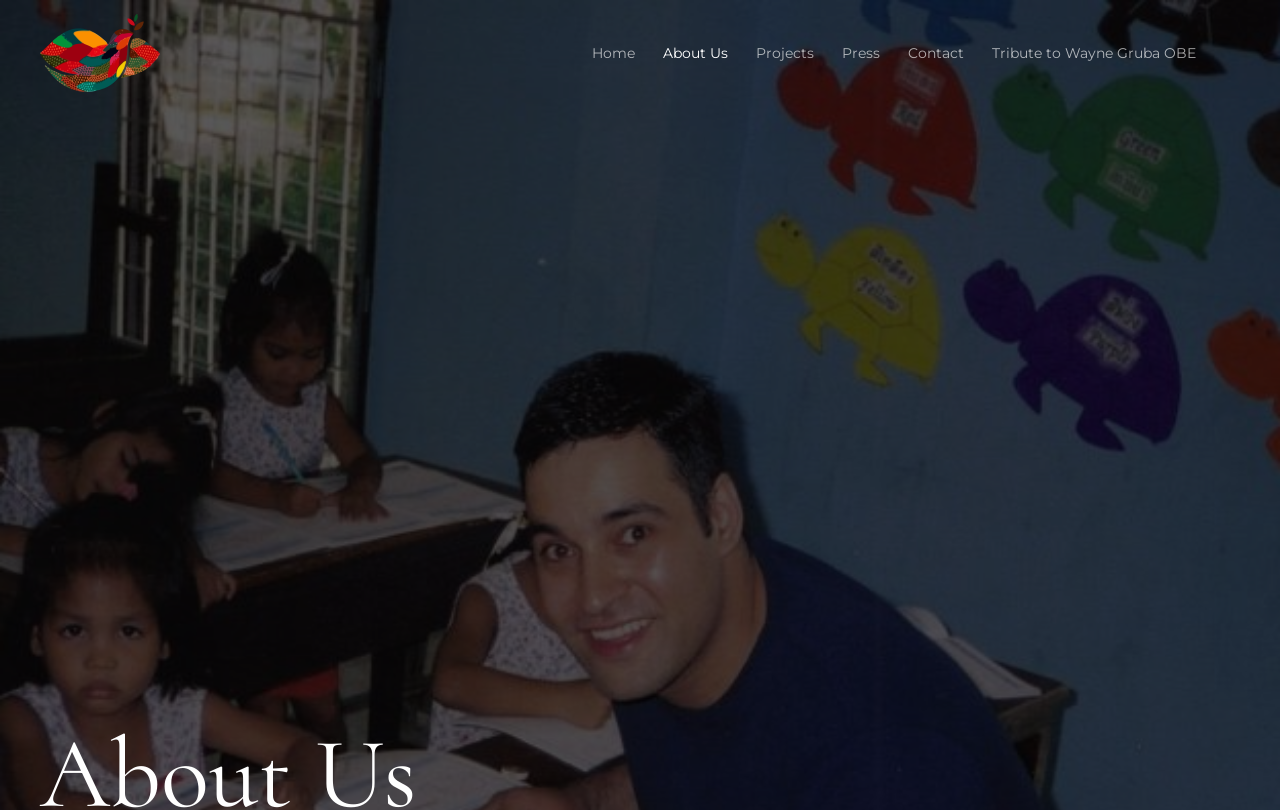Provide a thorough description of the webpage you see.

The webpage is about the Docklands Victims Association, with a prominent link to the organization's name at the top left corner. Below this link, there is an image with the same name, likely a logo. 

To the right of the logo, there is a navigation menu labeled "Site Navigation: Primary Menu" that spans across the top of the page. This menu consists of six links: "Home", "About Us", "Projects", "Press", "Contact", and "Tribute to Wayne Gruba OBE", arranged in a horizontal row from left to right.